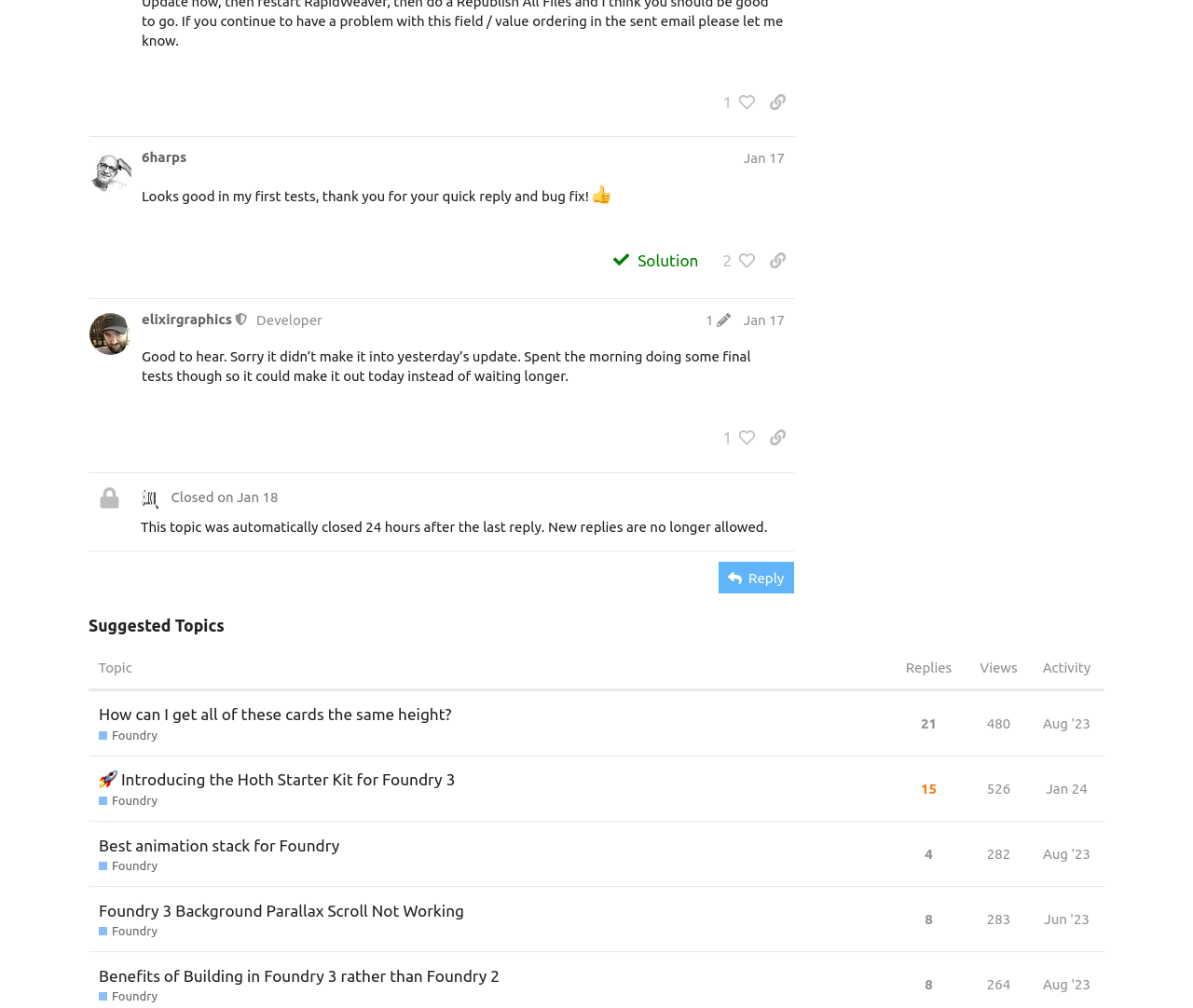Kindly determine the bounding box coordinates for the area that needs to be clicked to execute this instruction: "Reply to this topic".

[0.602, 0.558, 0.666, 0.589]